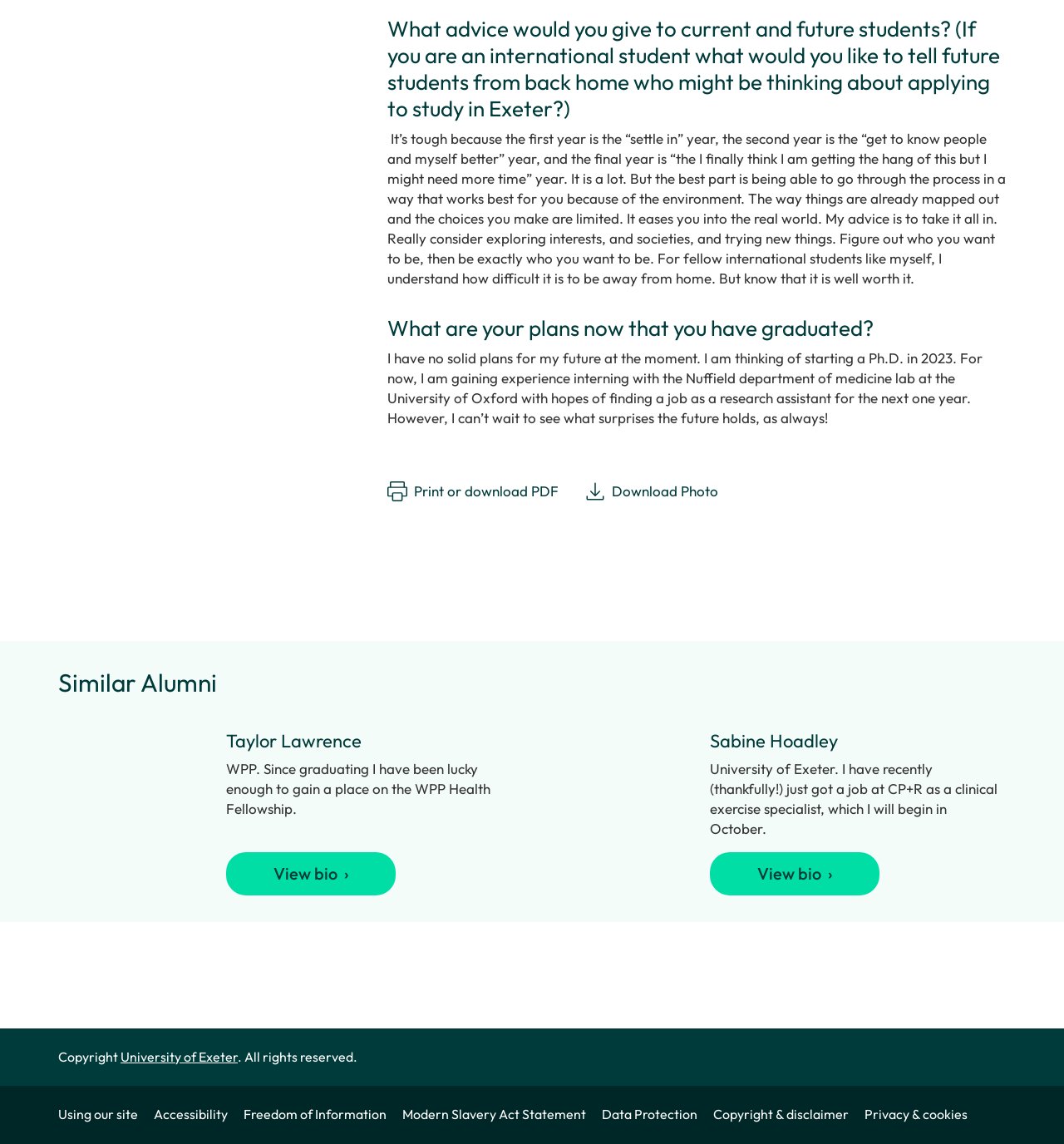Analyze the image and give a detailed response to the question:
What is Sabine Hoadley's job title?

The question is asking about Sabine Hoadley's job title. The text mentions that Sabine Hoadley has recently got a job at CP+R as a clinical exercise specialist, which they will begin in October.